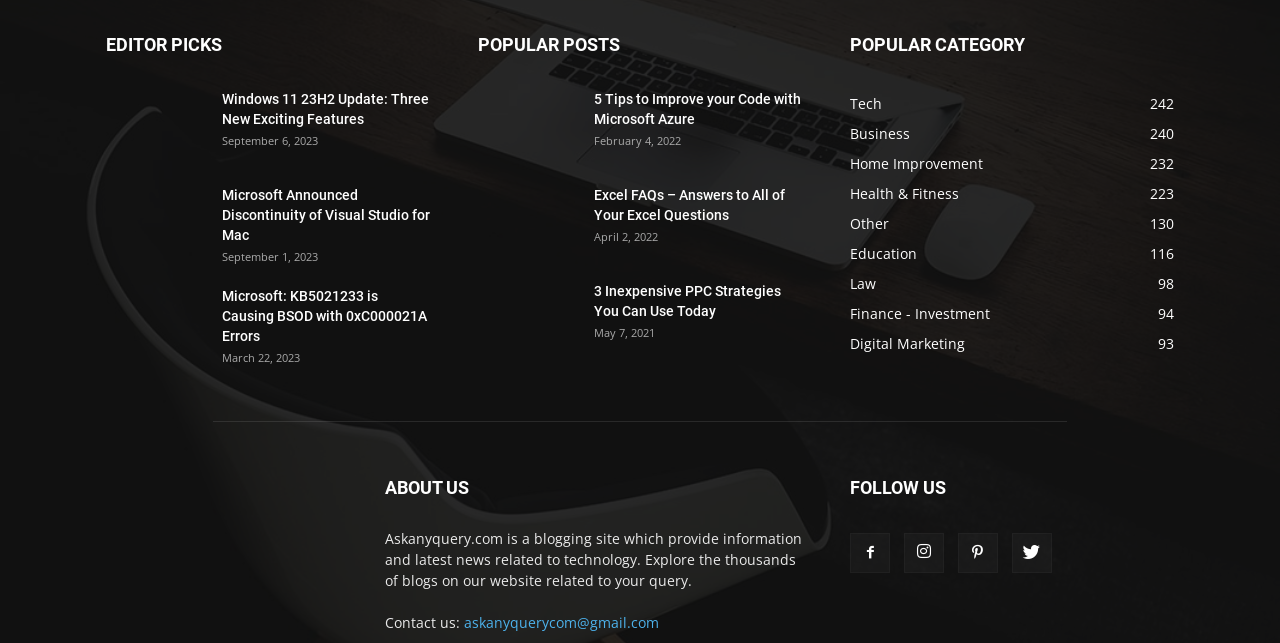What is the date of the oldest article?
Look at the image and respond with a one-word or short phrase answer.

May 7, 2021